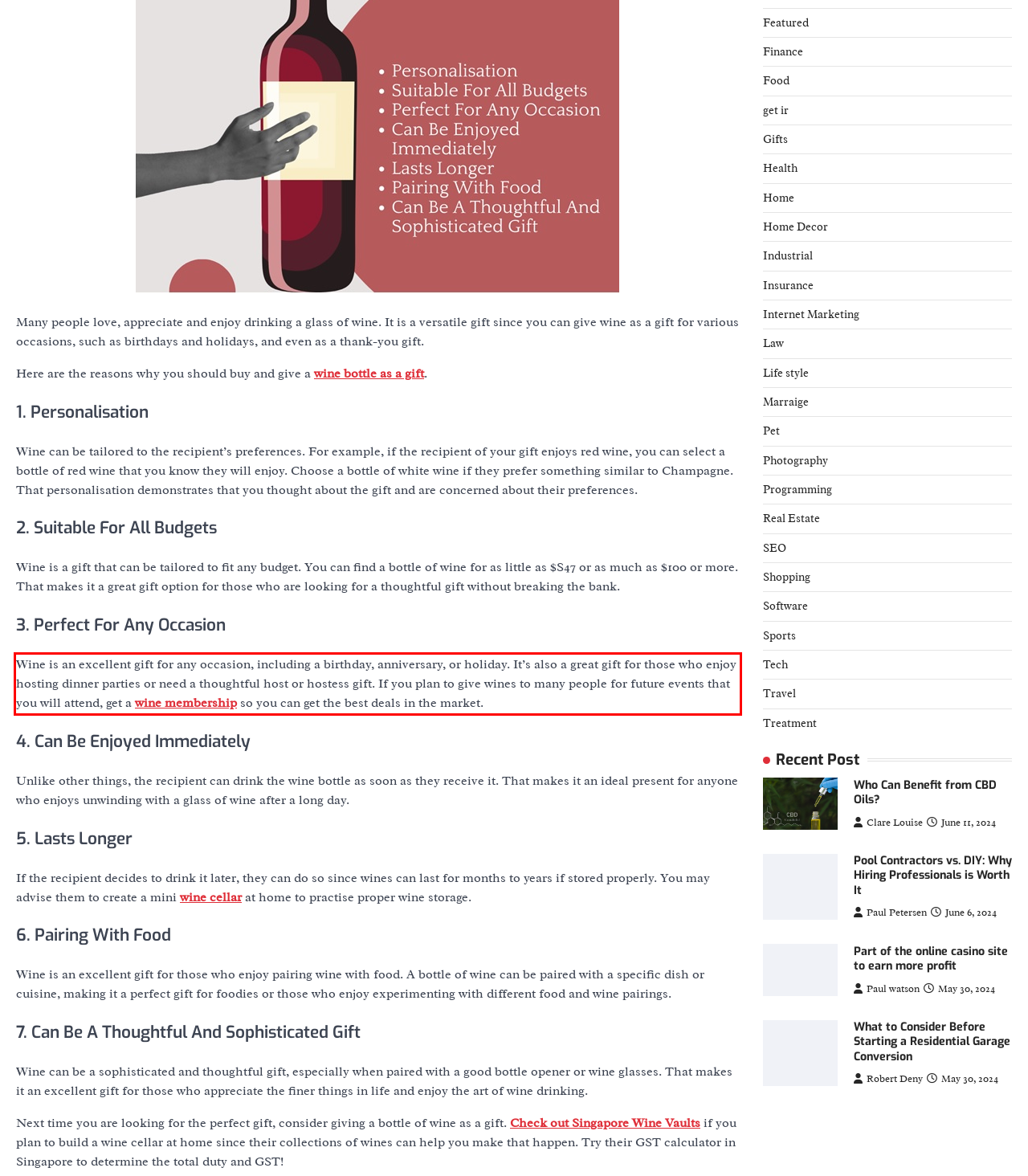Please examine the webpage screenshot containing a red bounding box and use OCR to recognize and output the text inside the red bounding box.

Wine is an excellent gift for any occasion, including a birthday, anniversary, or holiday. It’s also a great gift for those who enjoy hosting dinner parties or need a thoughtful host or hostess gift. If you plan to give wines to many people for future events that you will attend, get a wine membership so you can get the best deals in the market.